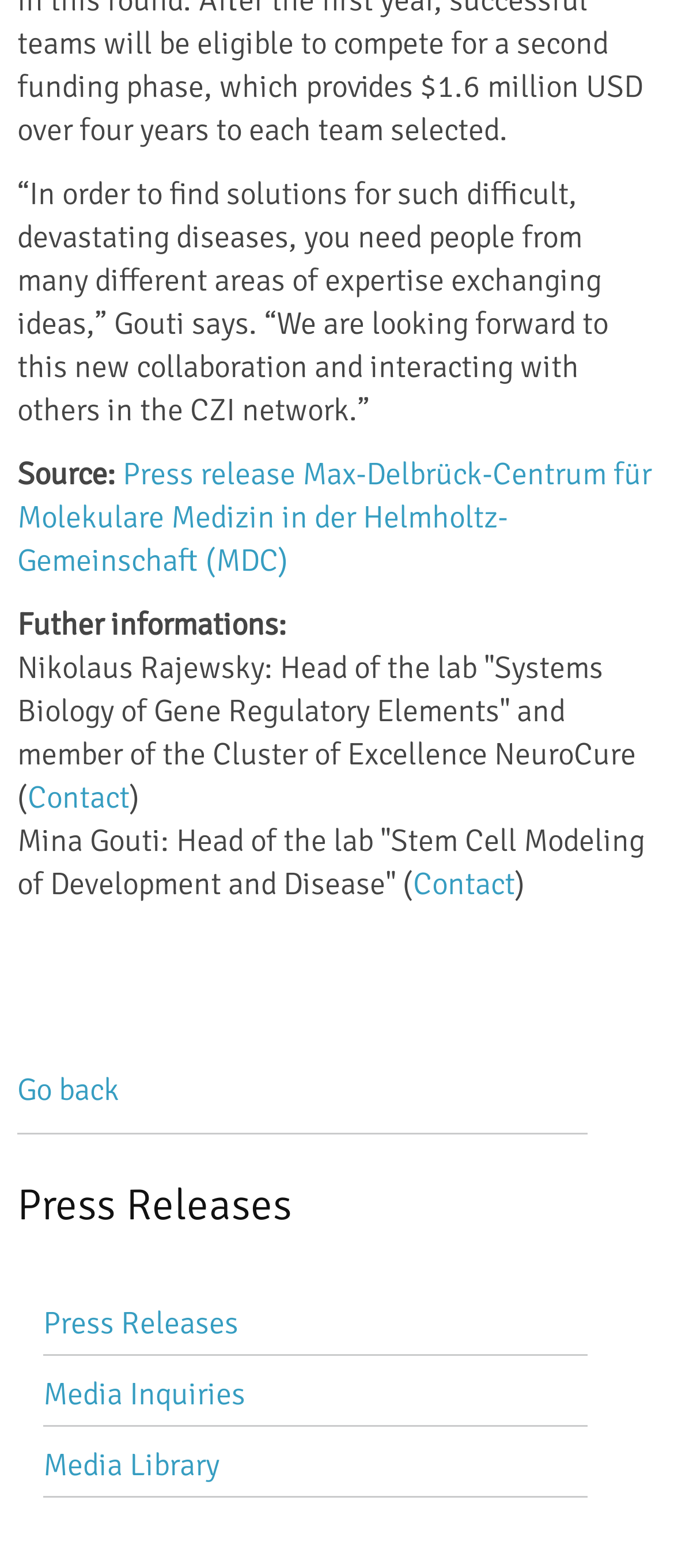Given the description of a UI element: "Contact", identify the bounding box coordinates of the matching element in the webpage screenshot.

[0.041, 0.496, 0.192, 0.52]